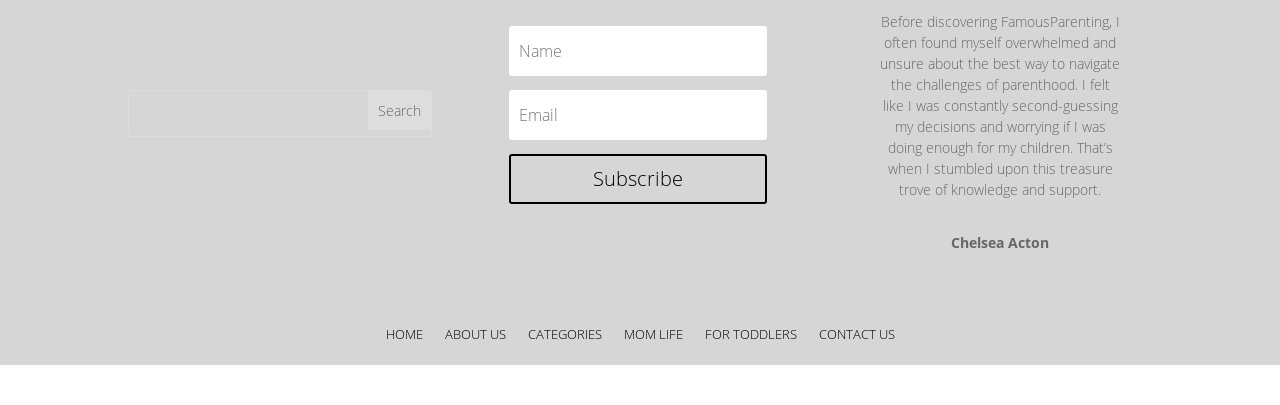Find and provide the bounding box coordinates for the UI element described with: "March 2024".

None